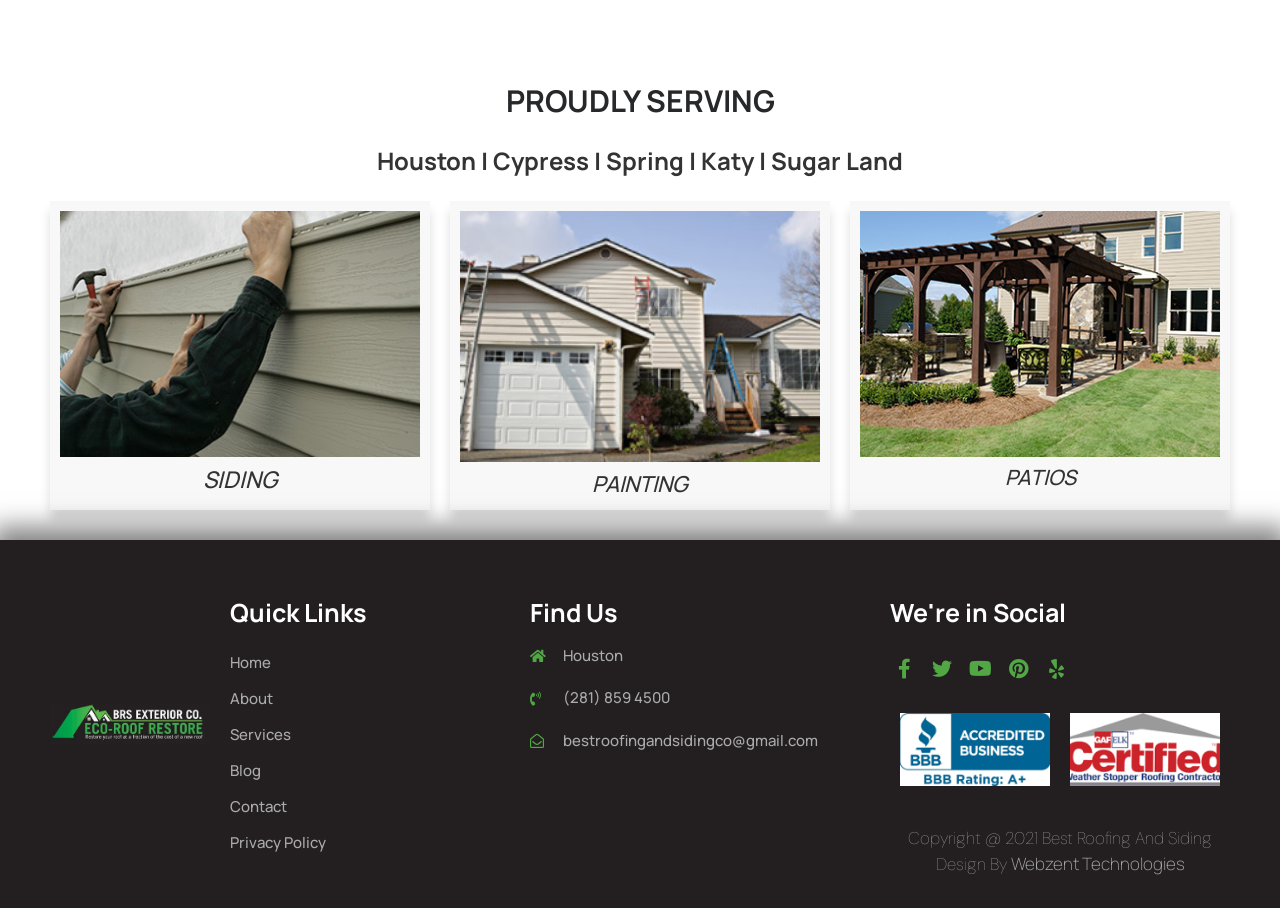Find the bounding box coordinates for the area you need to click to carry out the instruction: "Click the Go to Top button". The coordinates should be four float numbers between 0 and 1, indicated as [left, top, right, bottom].

None